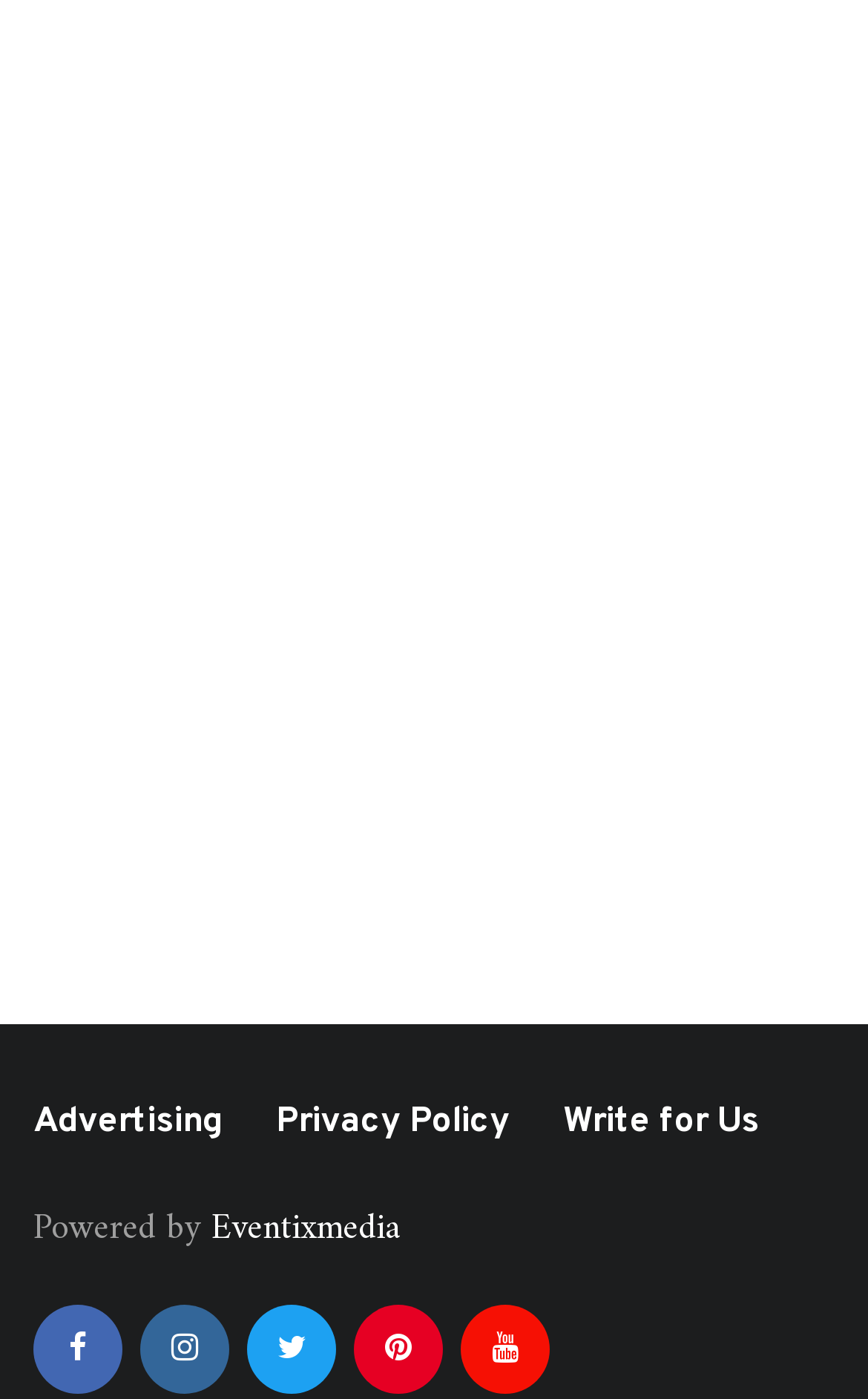Using the information shown in the image, answer the question with as much detail as possible: What is the purpose of the textbox?

The textbox is labeled 'Please enter your e-mail' and is required, indicating that it is used to collect email addresses from users, likely for newsletter subscription or other purposes.